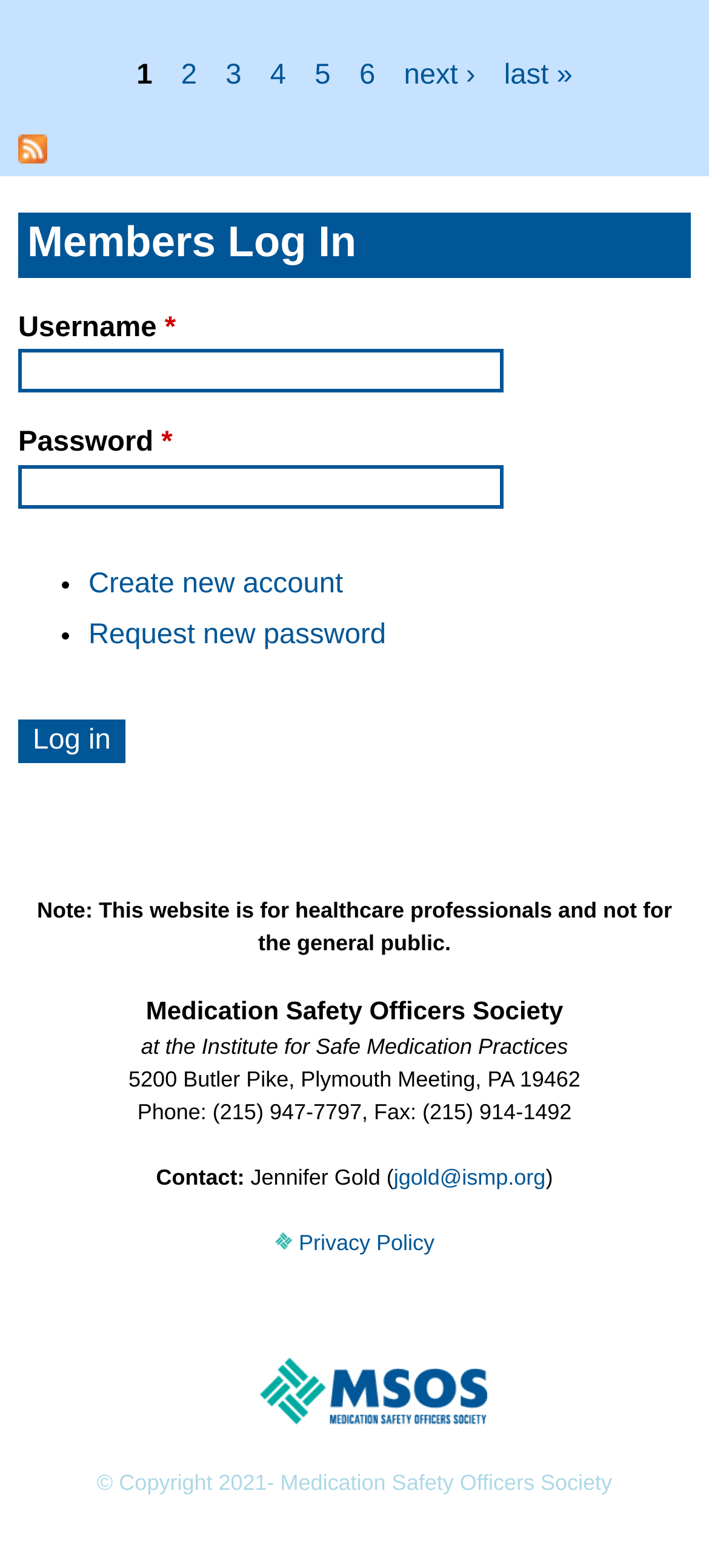Please study the image and answer the question comprehensively:
What is the phone number of the Medication Safety Officers Society?

The phone number of the Medication Safety Officers Society is listed at the bottom of the webpage, along with the fax number and address.